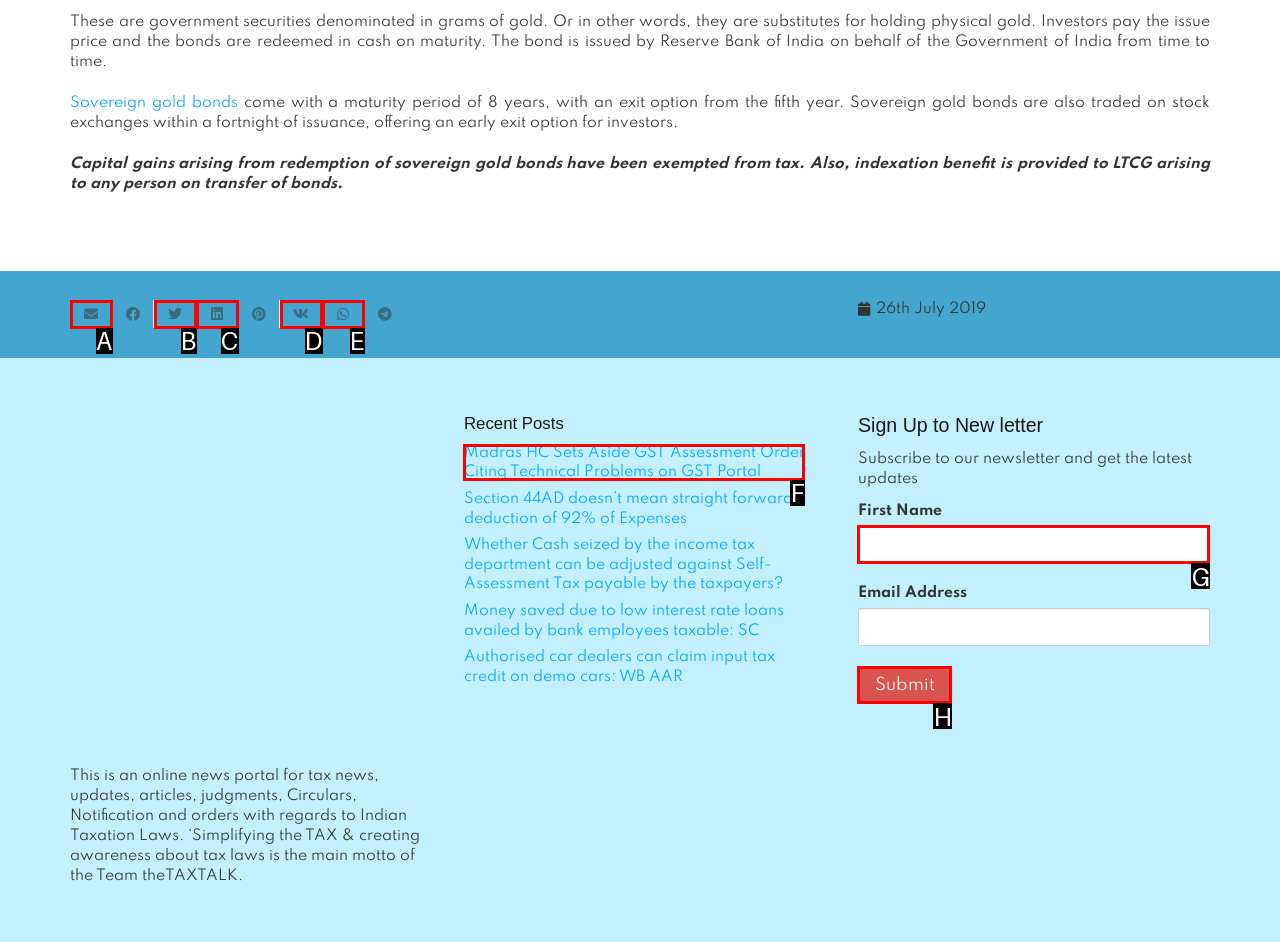Given the description: aria-label="Email this" title="Email this", select the HTML element that matches it best. Reply with the letter of the chosen option directly.

A